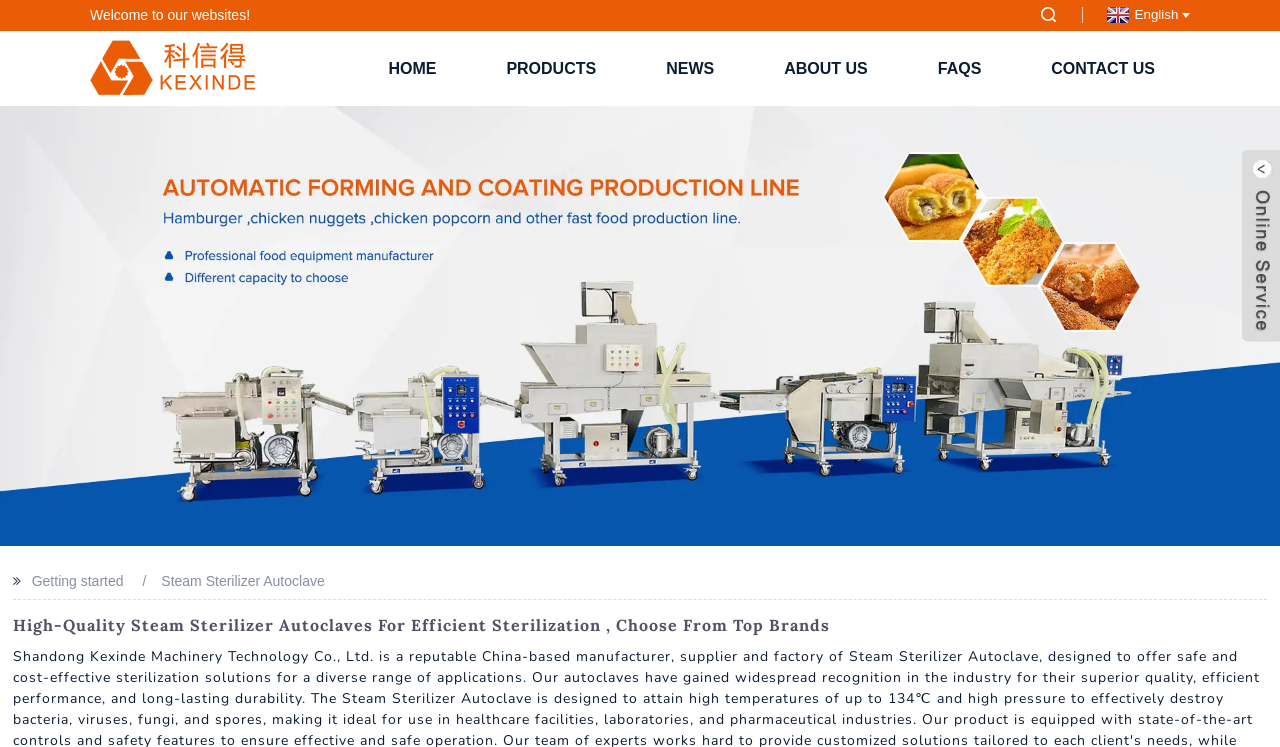Please determine the bounding box coordinates of the clickable area required to carry out the following instruction: "View the 'Take a trip Kisses' feature". The coordinates must be four float numbers between 0 and 1, represented as [left, top, right, bottom].

None